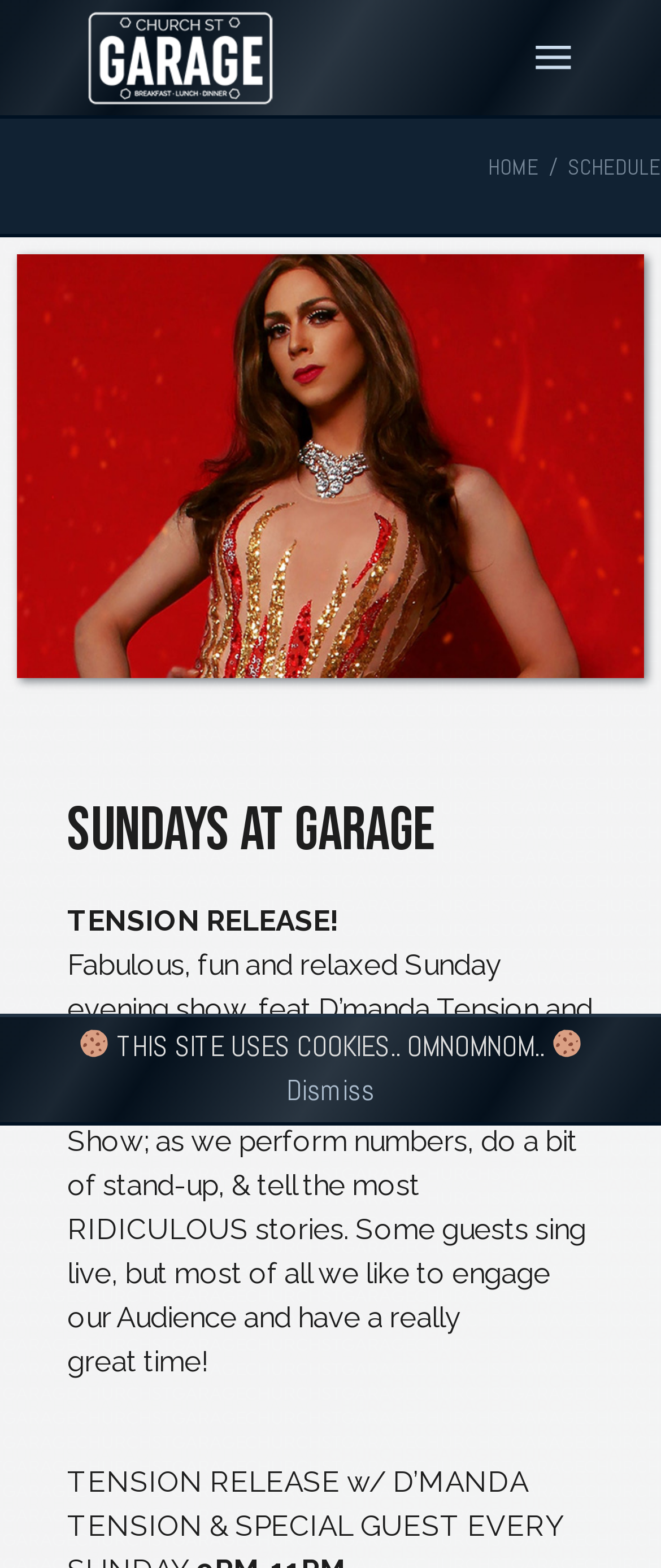Provide the bounding box coordinates of the HTML element this sentence describes: "alt="Church St Garage"". The bounding box coordinates consist of four float numbers between 0 and 1, i.e., [left, top, right, bottom].

[0.128, 0.0, 0.418, 0.074]